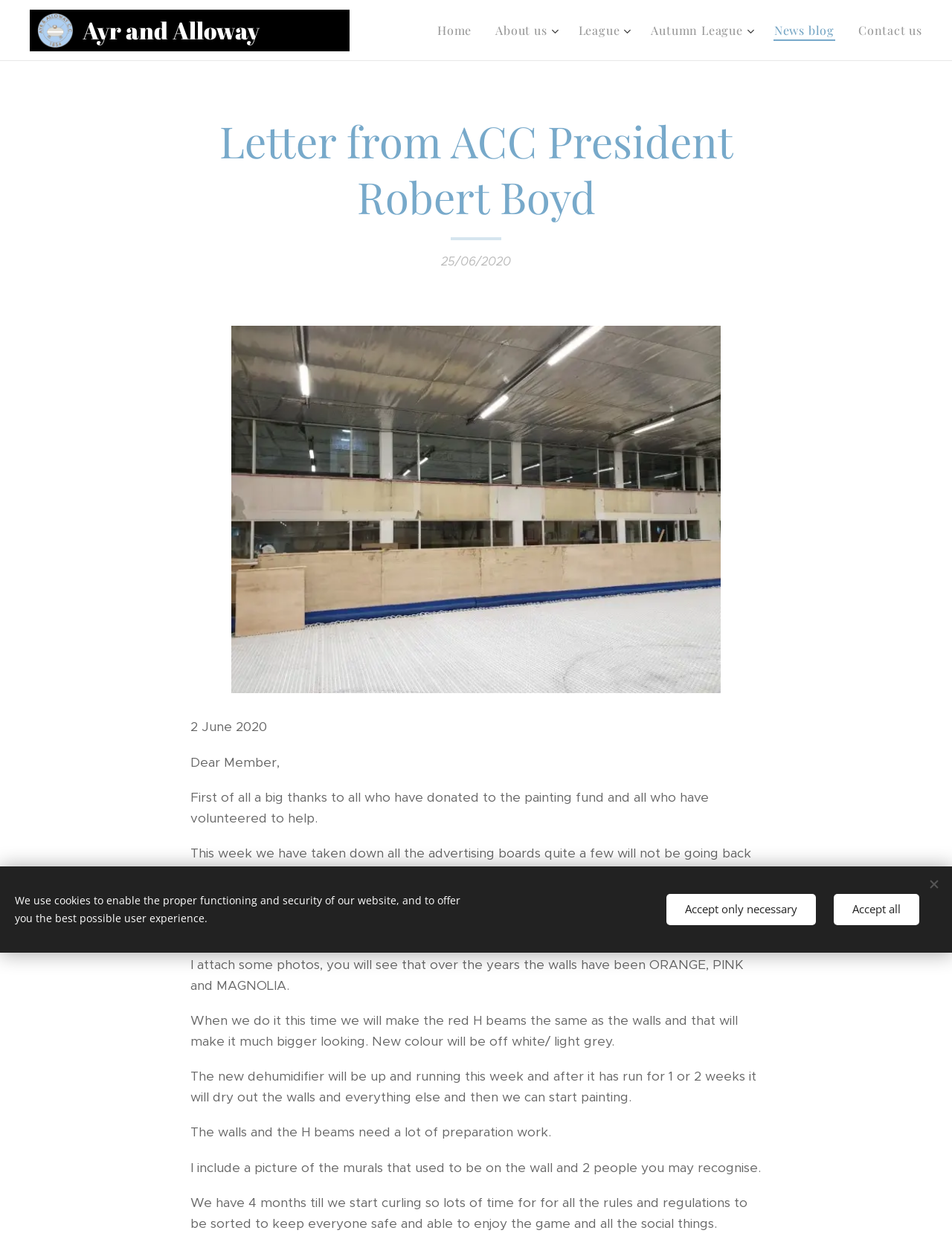Identify the bounding box coordinates of the section to be clicked to complete the task described by the following instruction: "Contact us". The coordinates should be four float numbers between 0 and 1, formatted as [left, top, right, bottom].

[0.889, 0.009, 0.969, 0.039]